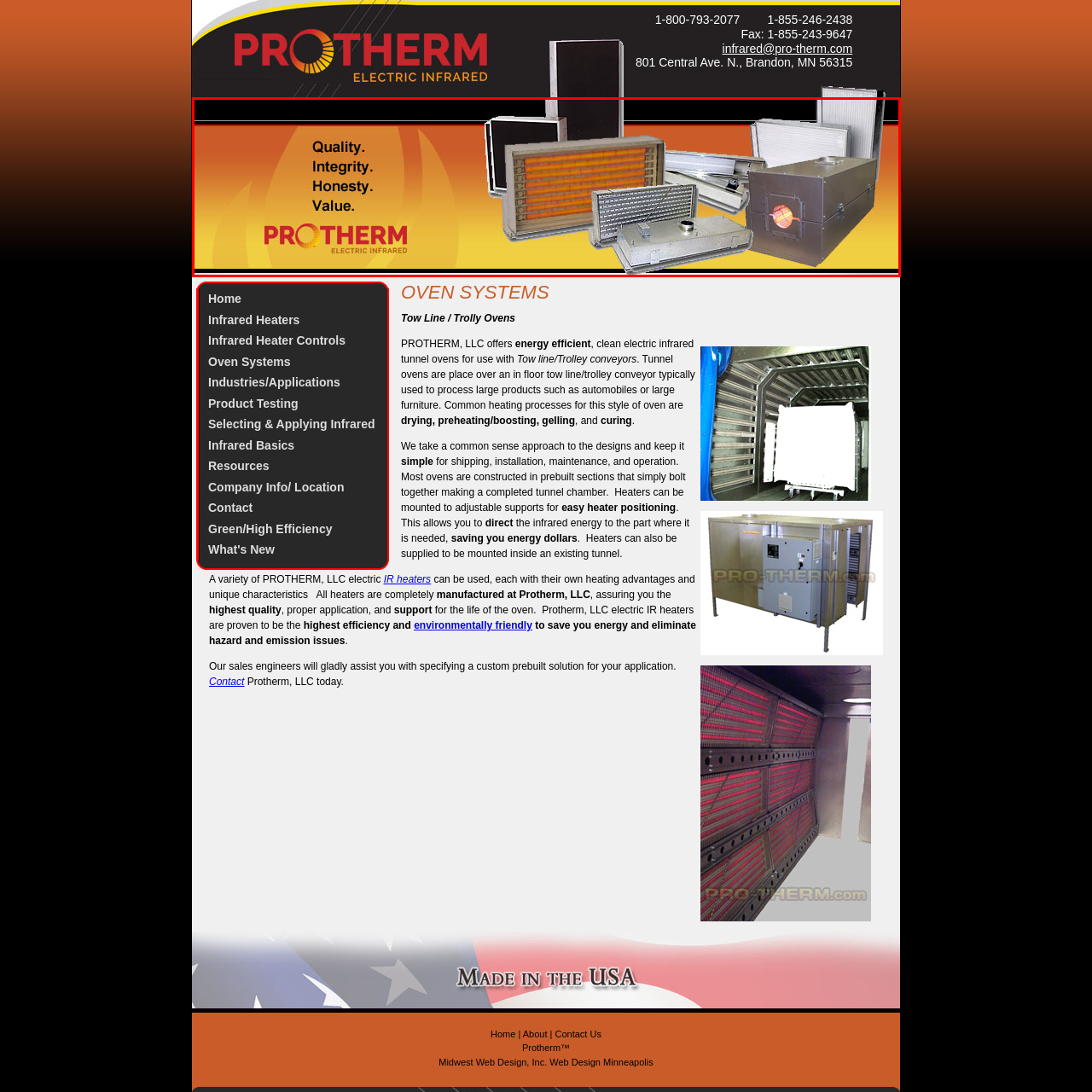What values does Protherm emphasize?
Focus on the section of the image inside the red bounding box and offer an in-depth answer to the question, utilizing the information visible in the image.

The banner prominently displays the keywords 'Quality. Integrity. Honesty. Value.' which highlights the company's commitment to upholding high standards in their products and services.